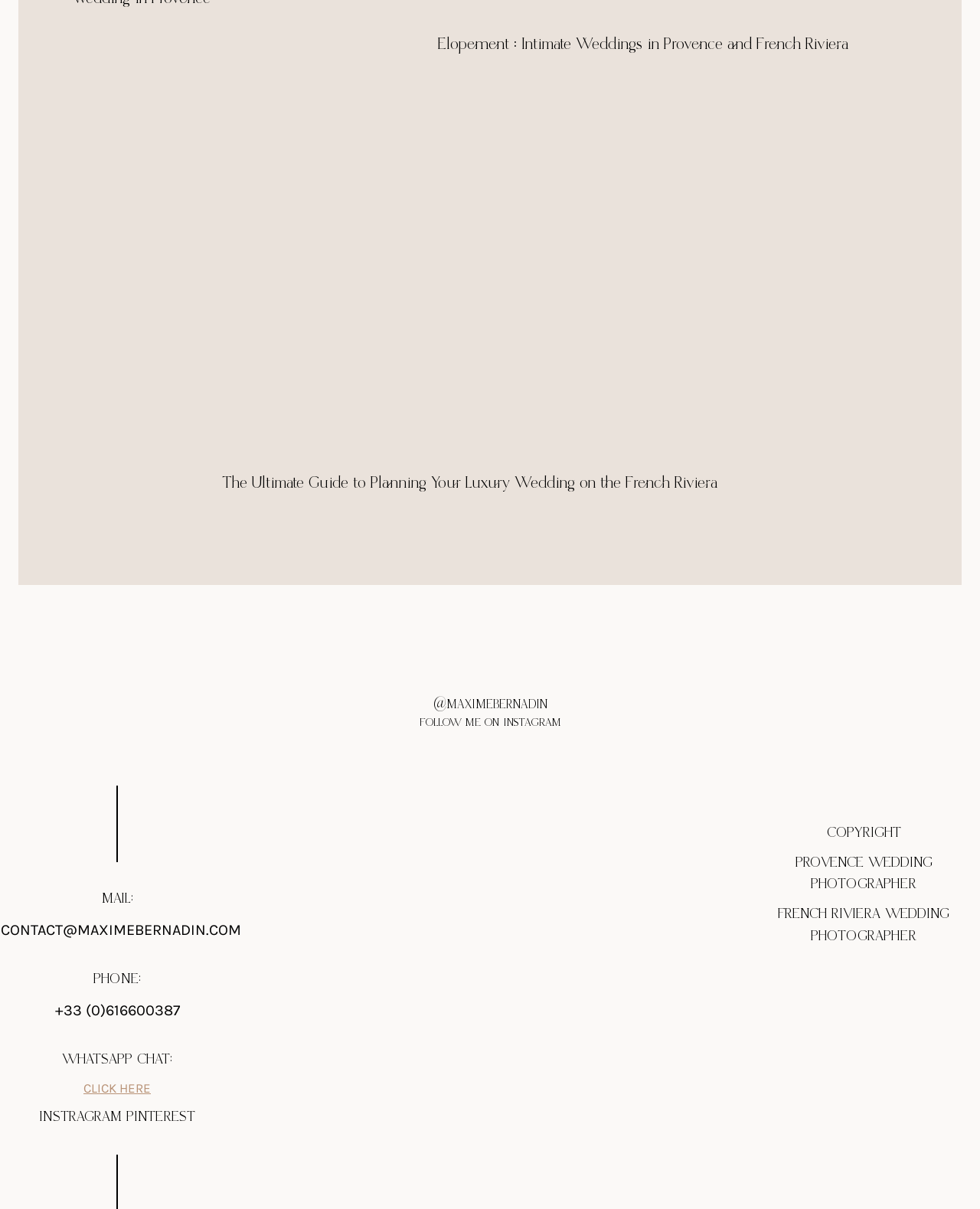Given the element description: "FRENCH RIVIERA WEDDING PHOTOGRAPHER", predict the bounding box coordinates of this UI element. The coordinates must be four float numbers between 0 and 1, given as [left, top, right, bottom].

[0.794, 0.749, 0.969, 0.781]